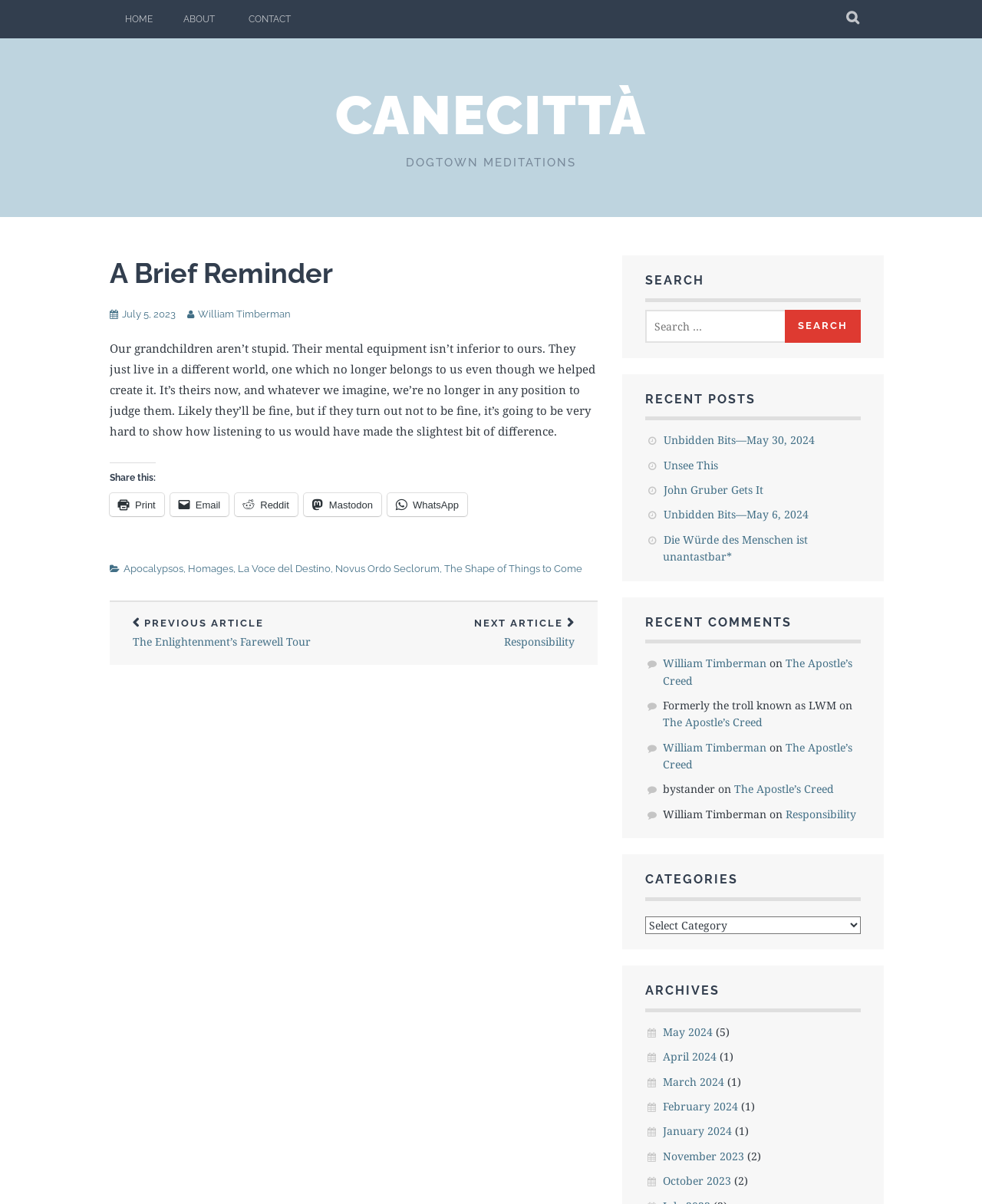What is the name of the website?
Provide a detailed answer to the question using information from the image.

The name of the website can be found in the heading element with the text 'CANECITTÀ' which is located at the top of the webpage.